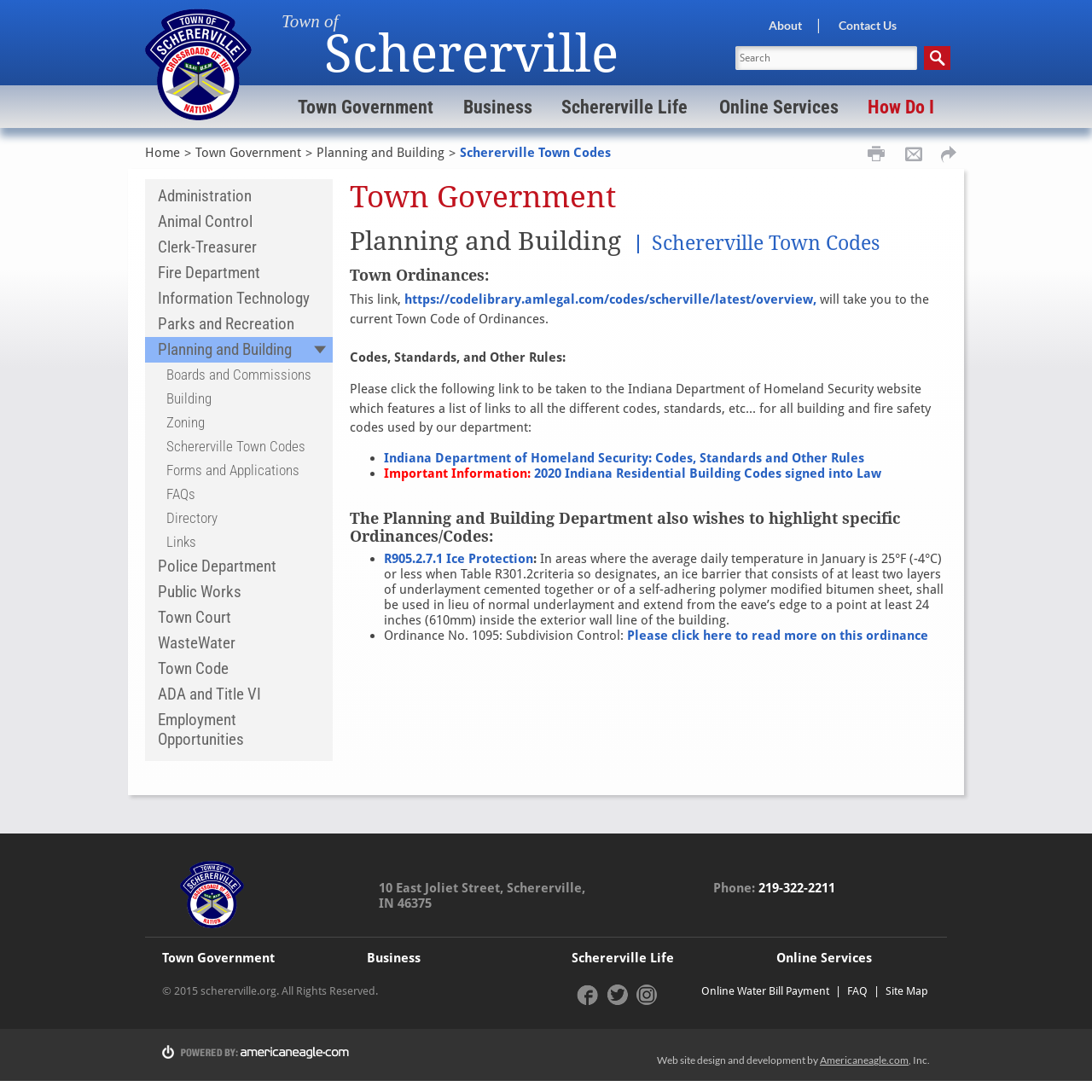Find the bounding box of the web element that fits this description: "Clerk-Treasurer".

[0.258, 0.214, 0.492, 0.243]